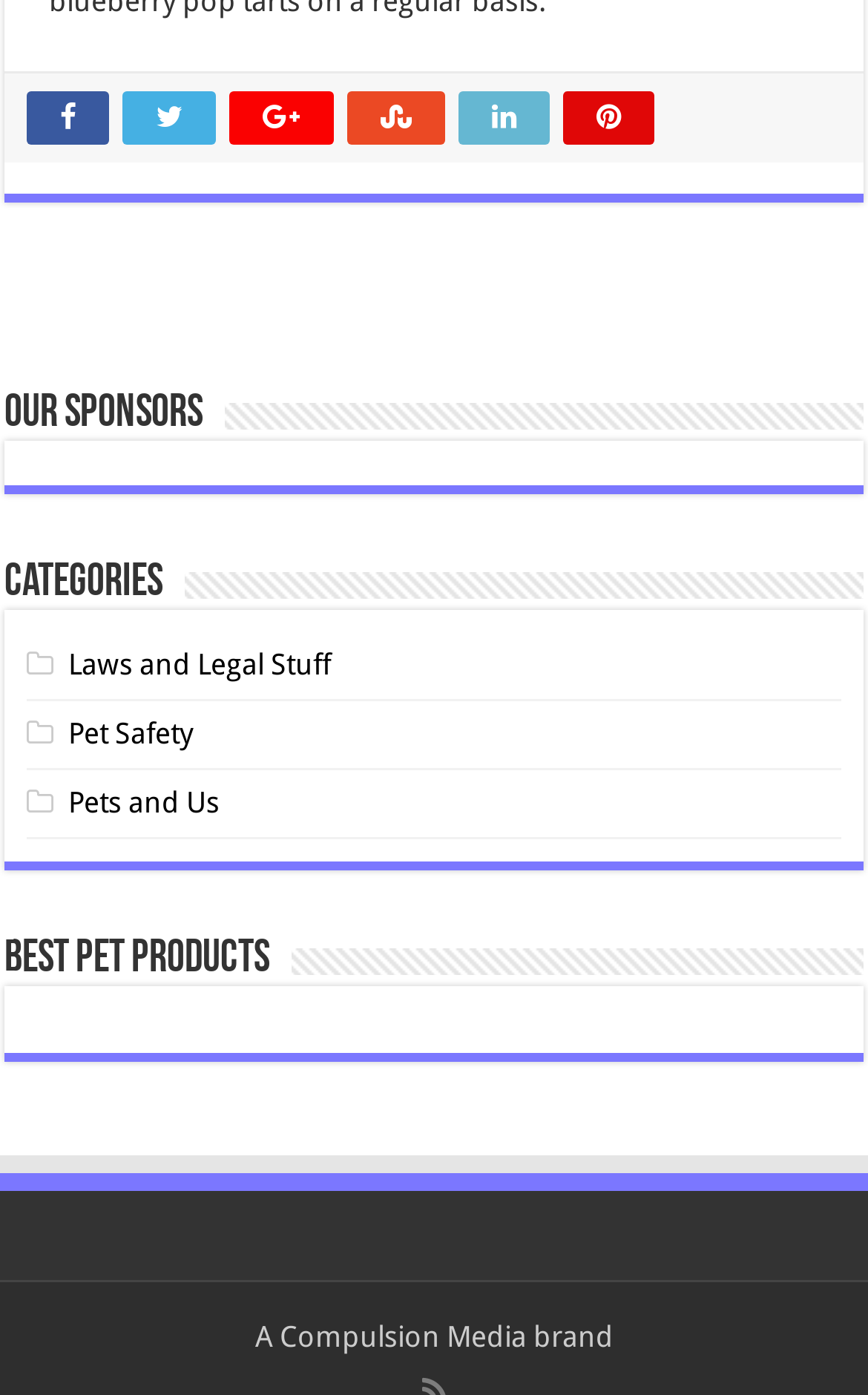How many sponsor links are there?
With the help of the image, please provide a detailed response to the question.

I counted the number of links with icons at the top of the page, which are '', '', '', '', '', and ''. There are 6 of them.